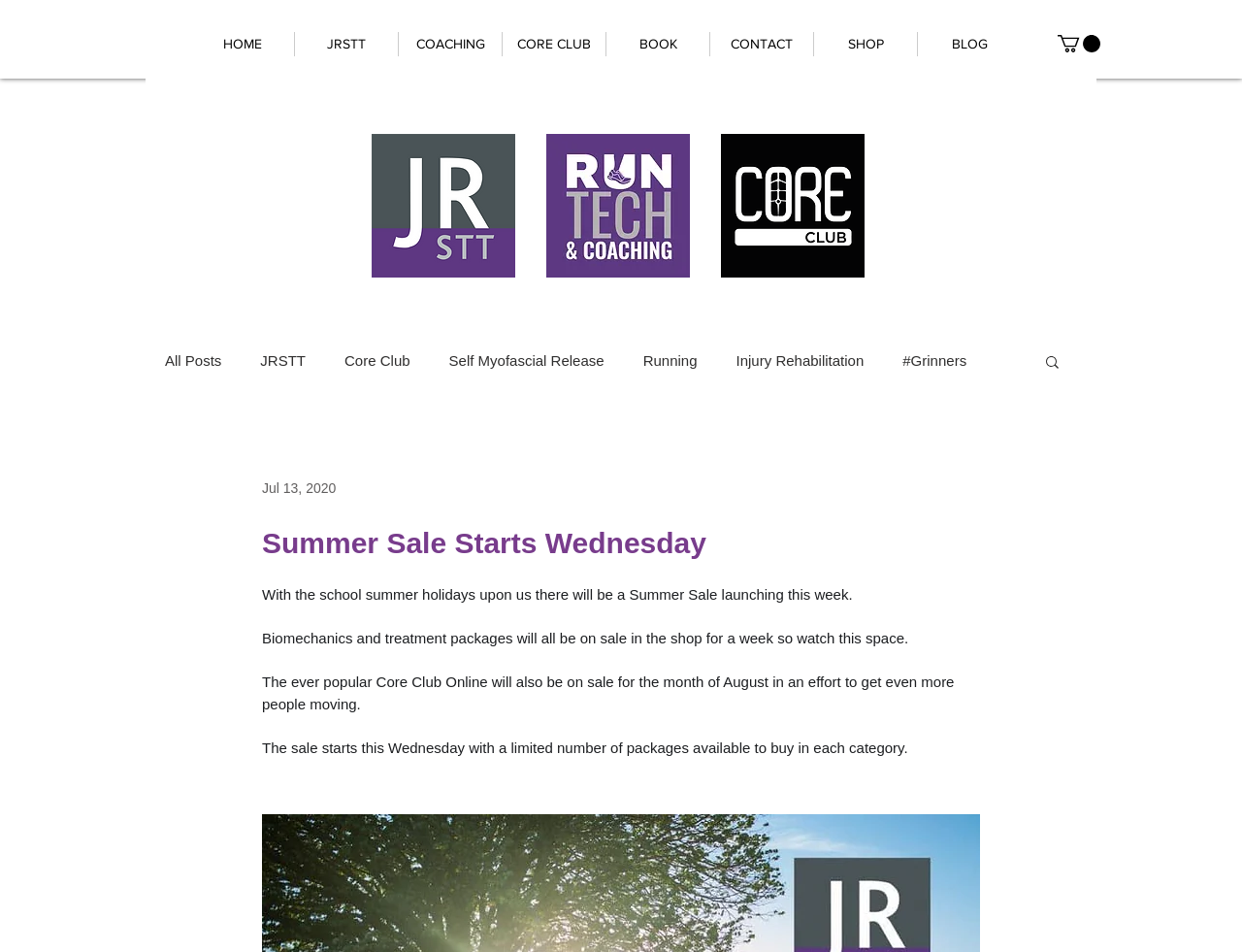Please analyze the image and provide a thorough answer to the question:
What is the topic of the Summer Sale?

I read the text under the heading 'Summer Sale Starts Wednesday' and found that the topic of the Summer Sale is biomechanics and treatment packages.